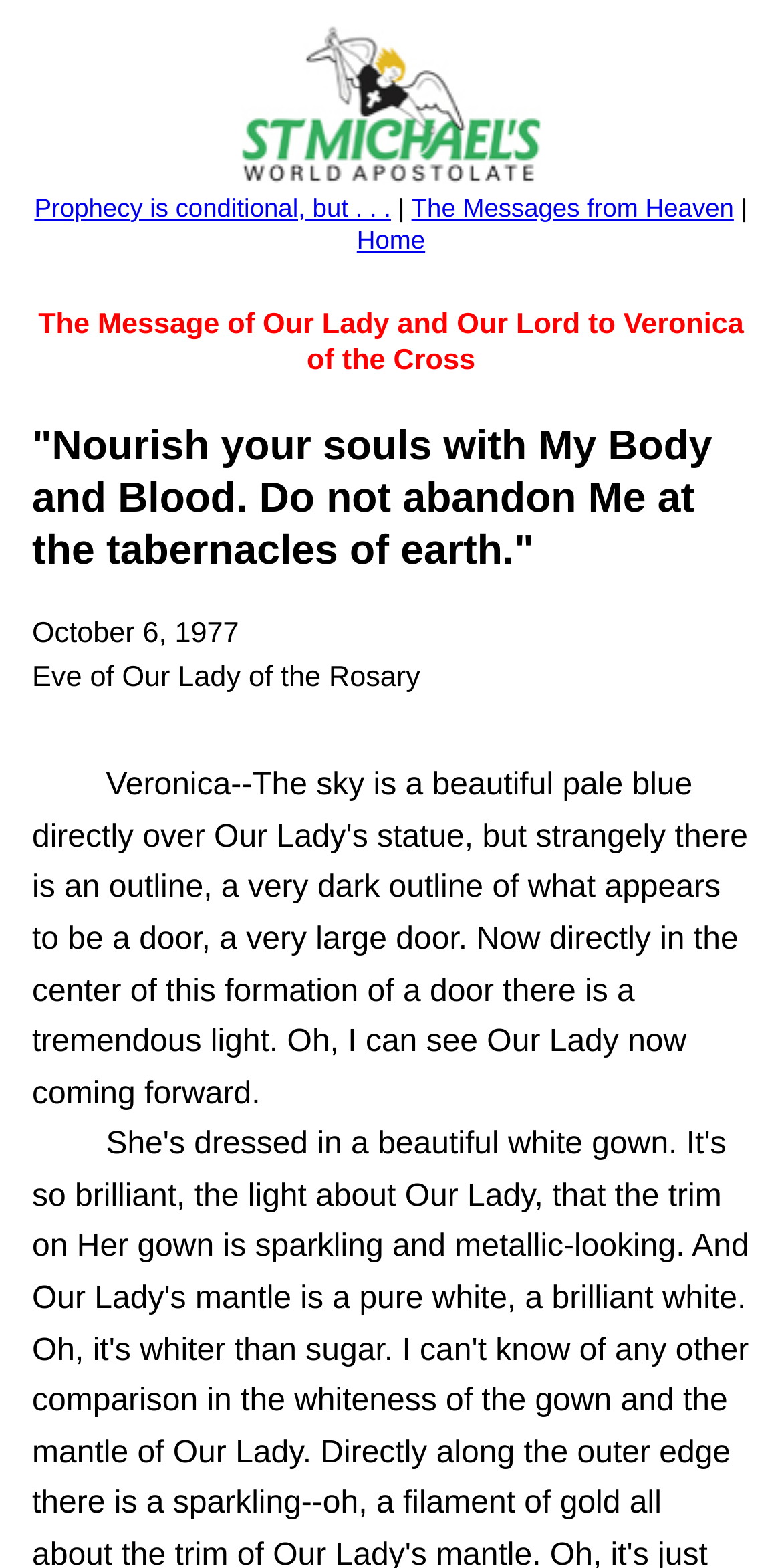What is the logo image on the top?
Look at the screenshot and give a one-word or phrase answer.

SMWA logo